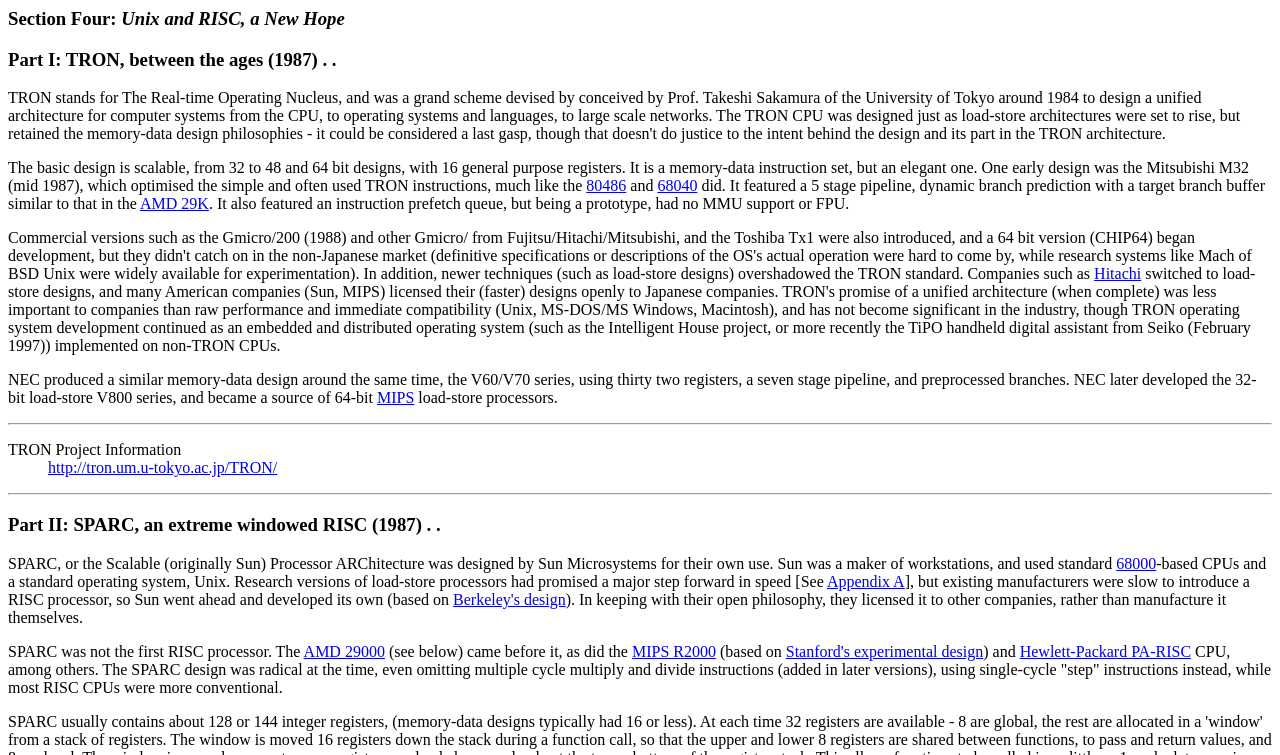Based on the image, give a detailed response to the question: What is the name of the company that produced a similar memory-data design around the same time as TRON?

According to the text, 'NEC produced a similar memory-data design around the same time, the V60/V70 series, using thirty two registers, a seven stage pipeline, and preprocessed branches.' Therefore, the name of the company that produced a similar memory-data design around the same time as TRON is NEC.